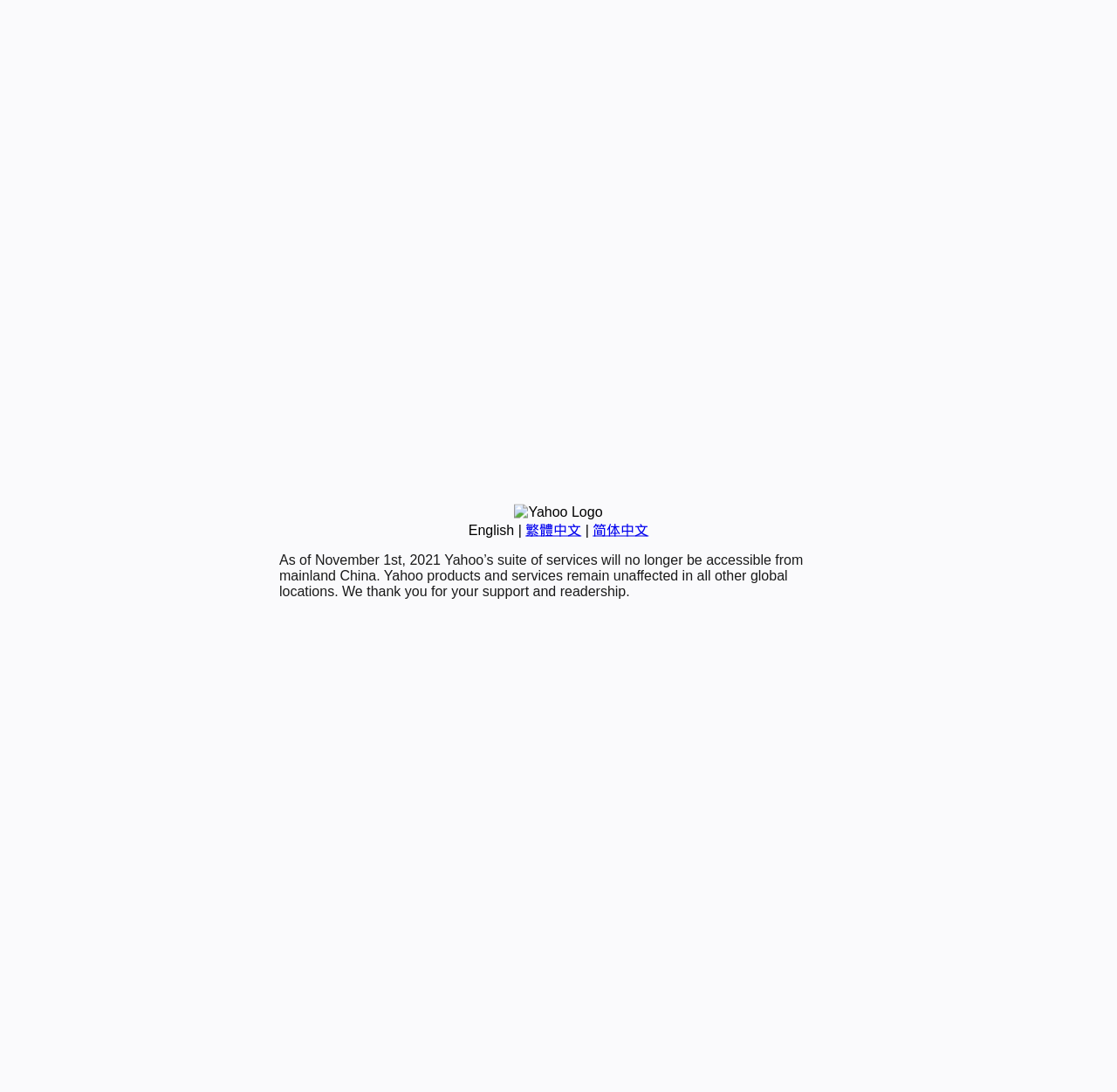Please provide the bounding box coordinates in the format (top-left x, top-left y, bottom-right x, bottom-right y). Remember, all values are floating point numbers between 0 and 1. What is the bounding box coordinate of the region described as: 繁體中文

[0.47, 0.478, 0.52, 0.492]